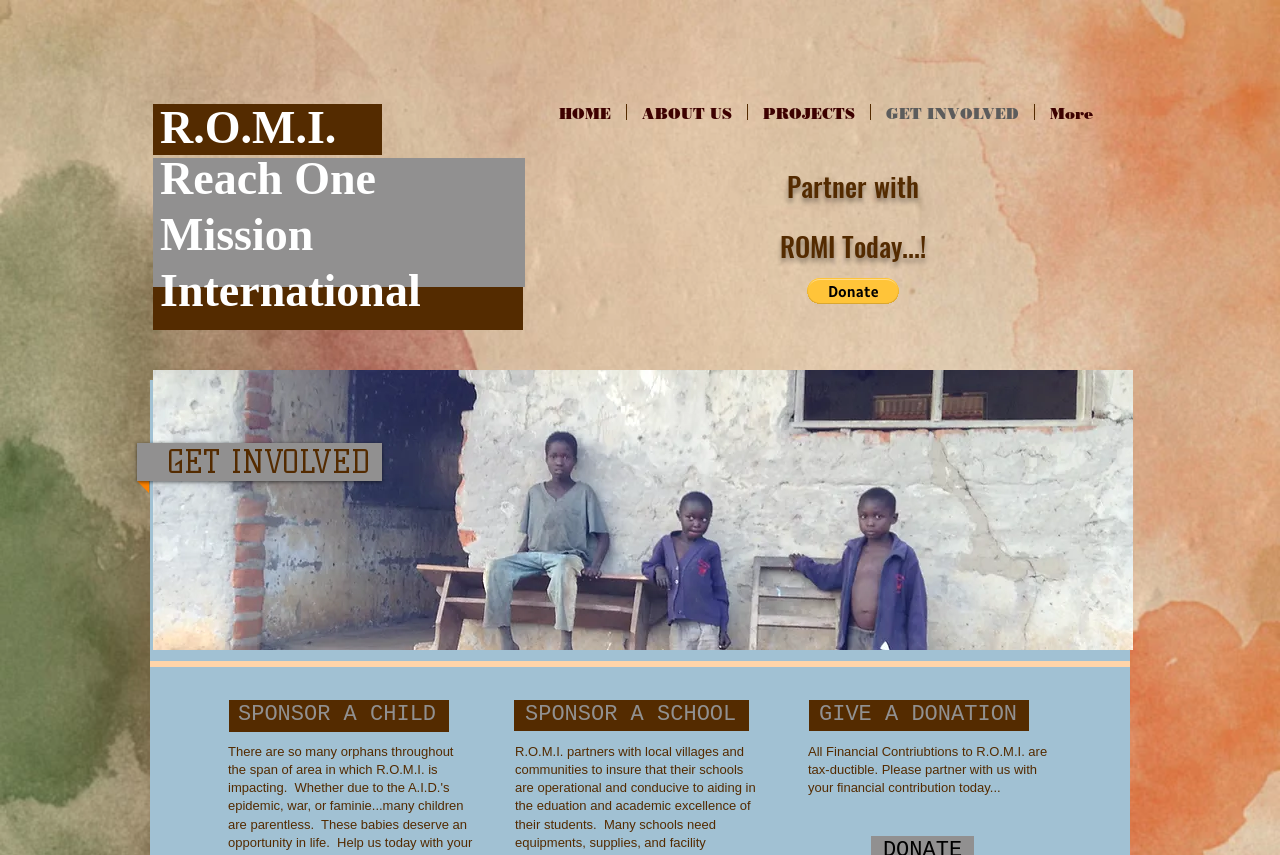Carefully observe the image and respond to the question with a detailed answer:
How many ways are there to get involved?

I counted the number of headings under the 'GET INVOLVED' section, which are 'SPONSOR A CHILD', 'SPONSOR A SCHOOL', and 'GIVE A DONATION', so there are 3 ways to get involved.